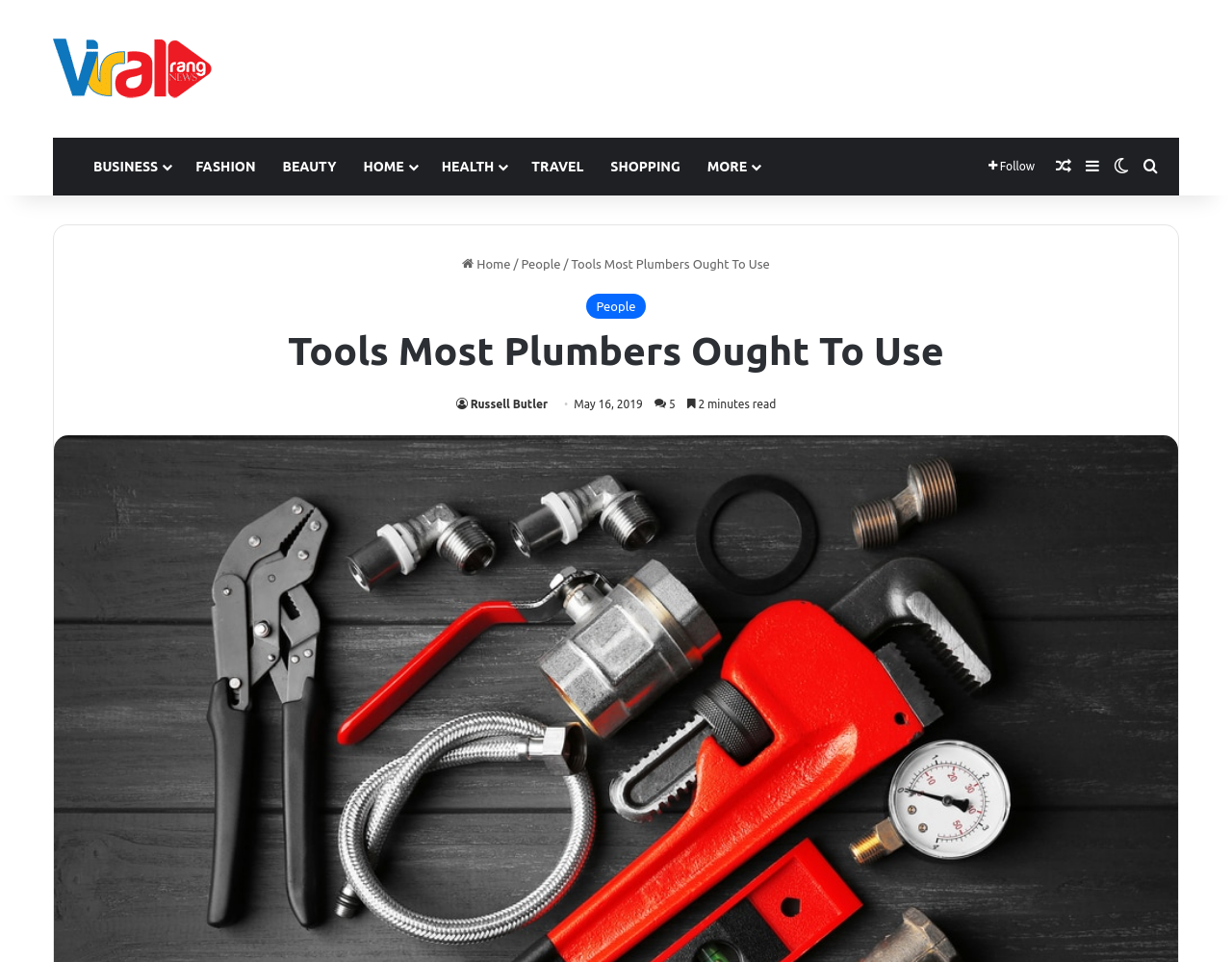Locate the bounding box coordinates of the clickable area needed to fulfill the instruction: "Search for something".

[0.922, 0.143, 0.945, 0.203]